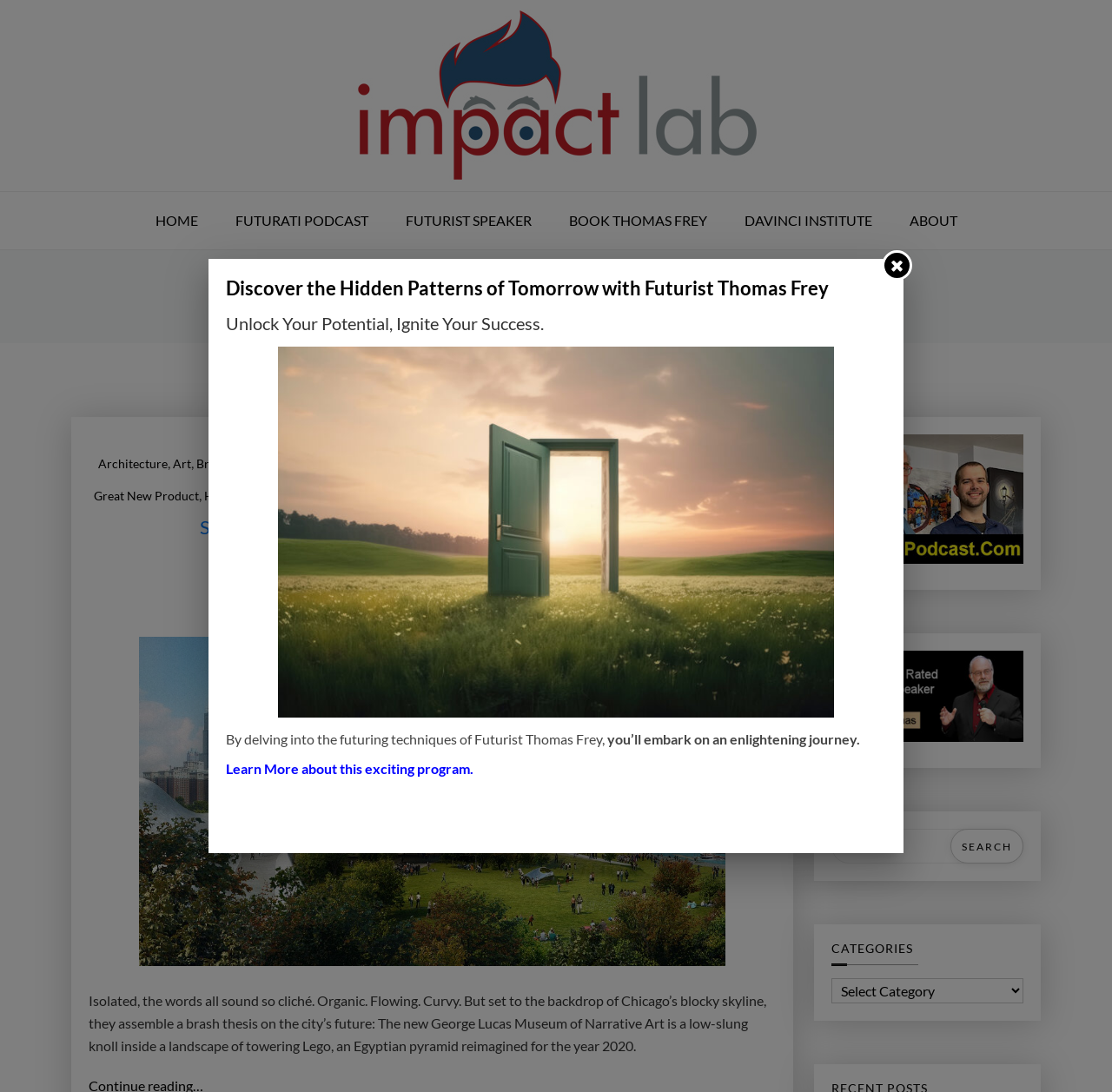Please reply to the following question using a single word or phrase: 
What is the theme of the webpage's design?

Modern and futuristic